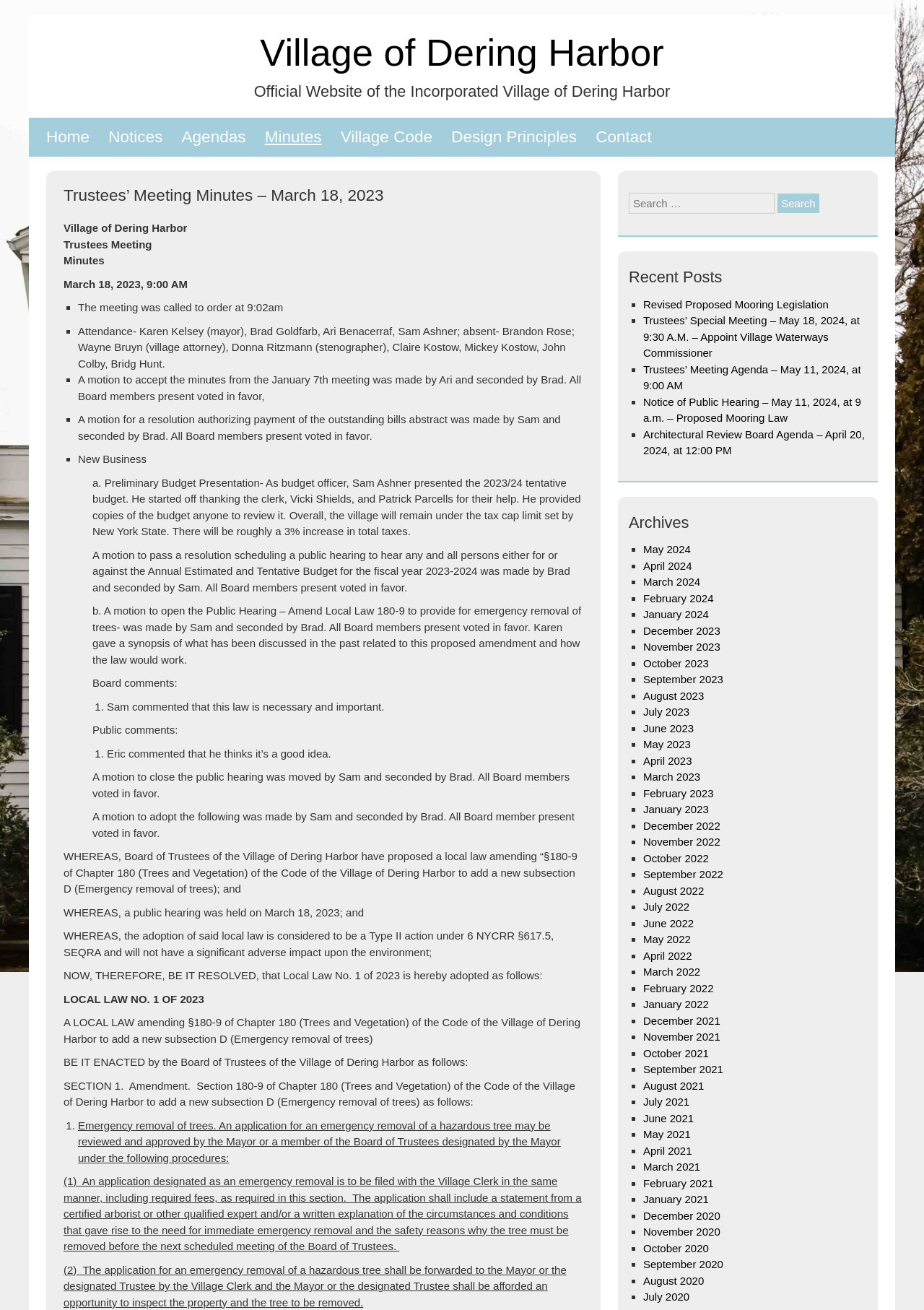Given the element description, predict the bounding box coordinates in the format (top-left x, top-left y, bottom-right x, bottom-right y). Make sure all values are between 0 and 1. Here is the element description: Contact

[0.645, 0.09, 0.705, 0.12]